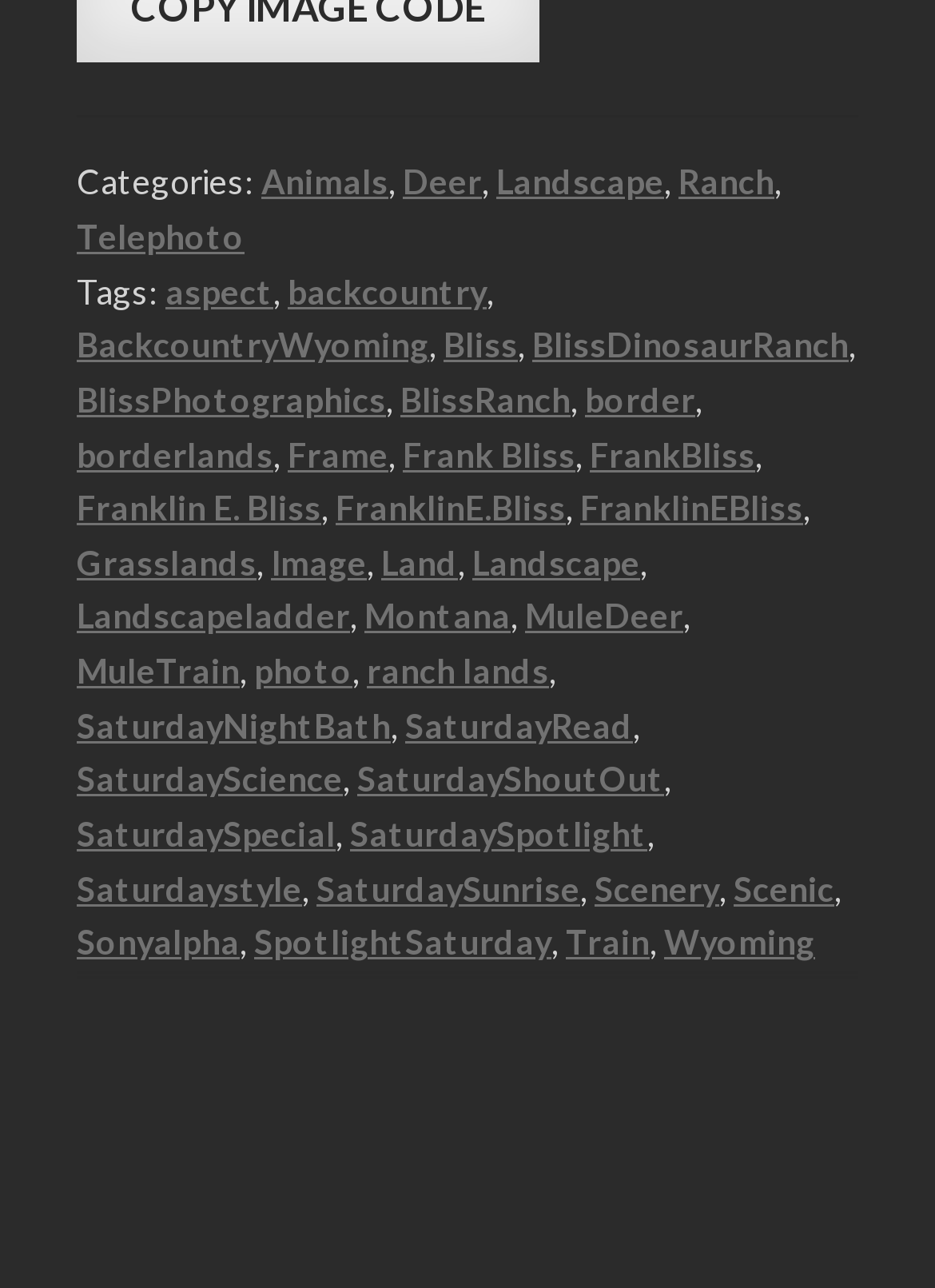Kindly provide the bounding box coordinates of the section you need to click on to fulfill the given instruction: "Click on the 'Animals' category".

[0.279, 0.125, 0.415, 0.157]